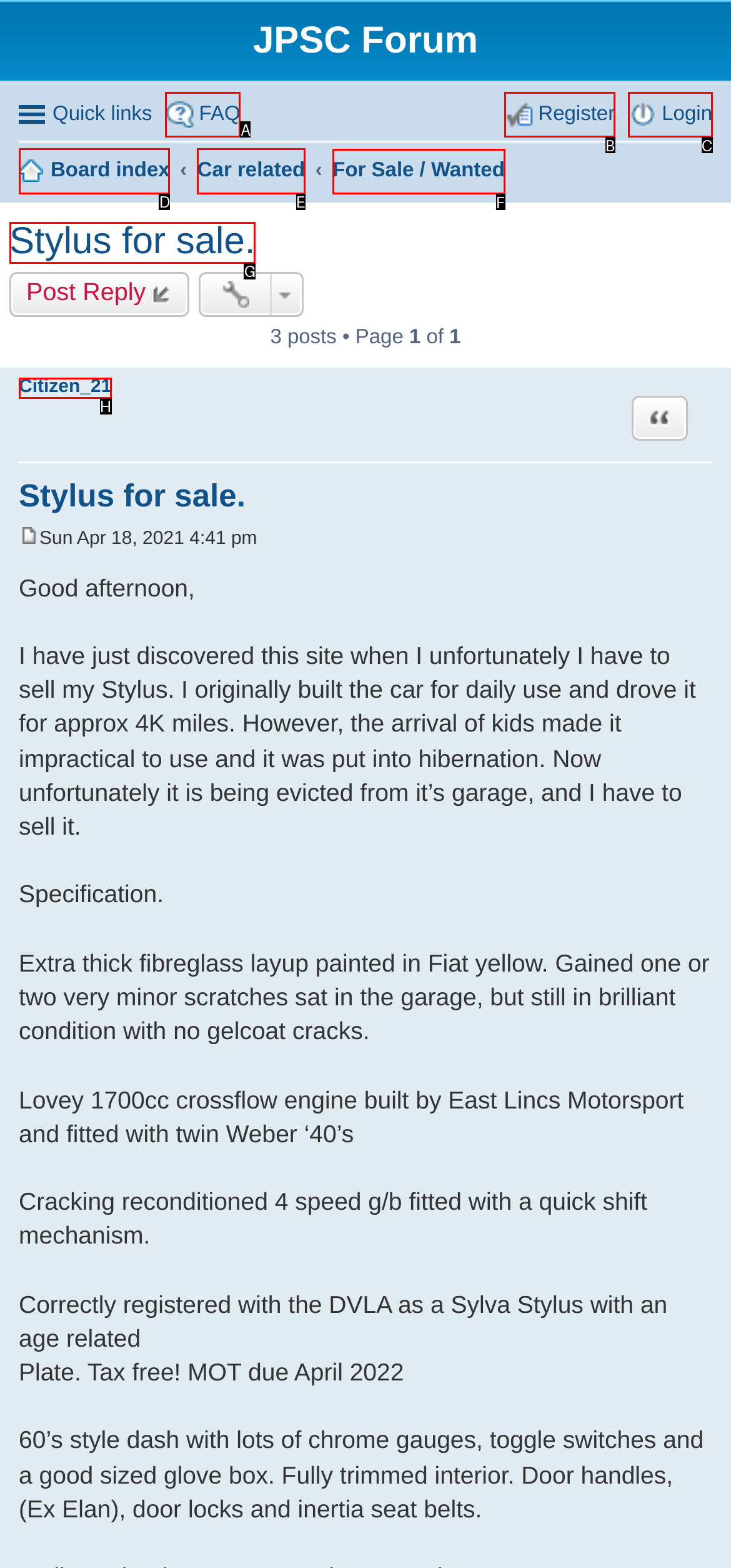For the task: View 'For Sale / Wanted' page, tell me the letter of the option you should click. Answer with the letter alone.

F